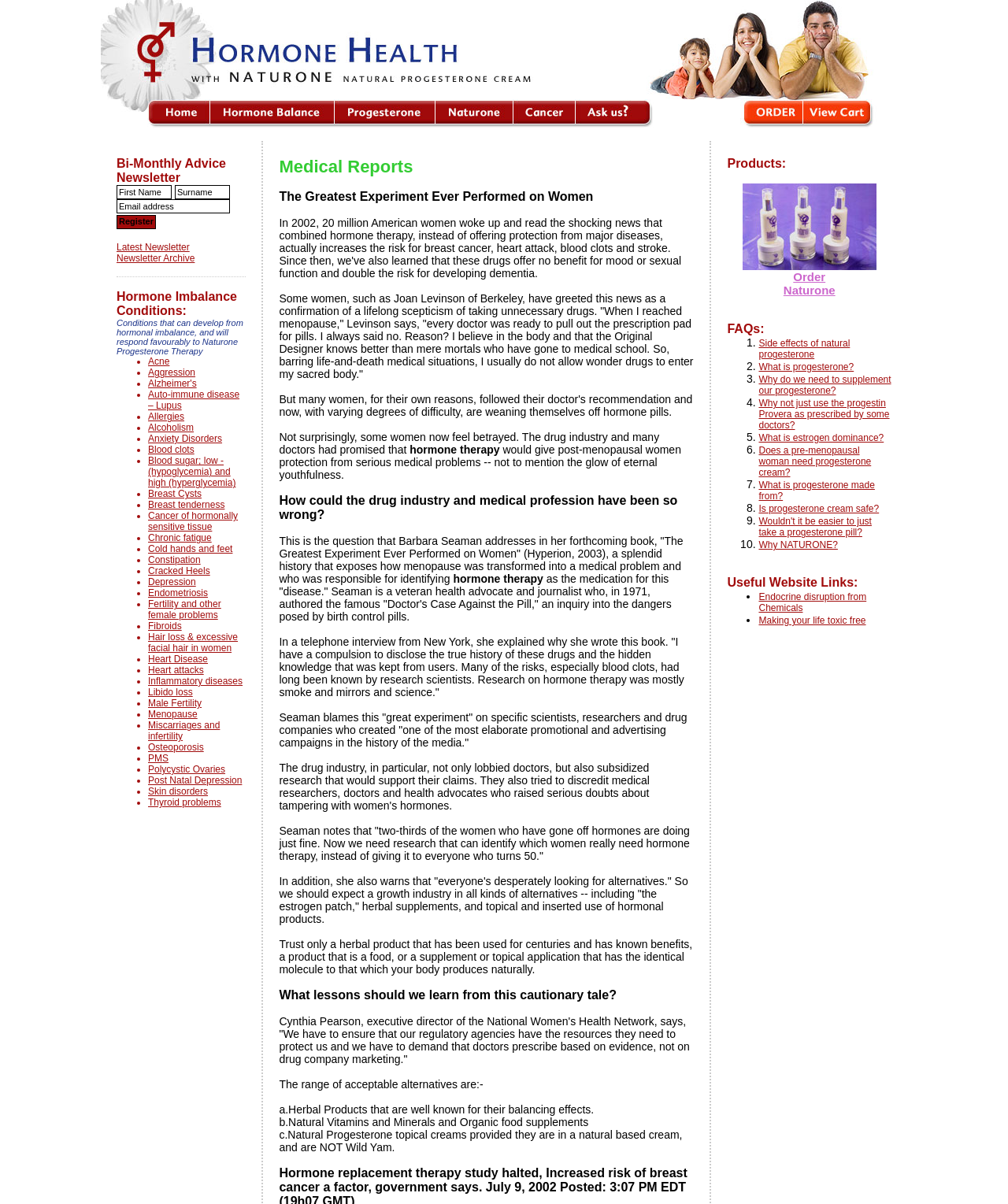Determine the bounding box for the UI element as described: "alt="Naturone" name="Nav_05"". The coordinates should be represented as four float numbers between 0 and 1, formatted as [left, top, right, bottom].

[0.432, 0.098, 0.509, 0.109]